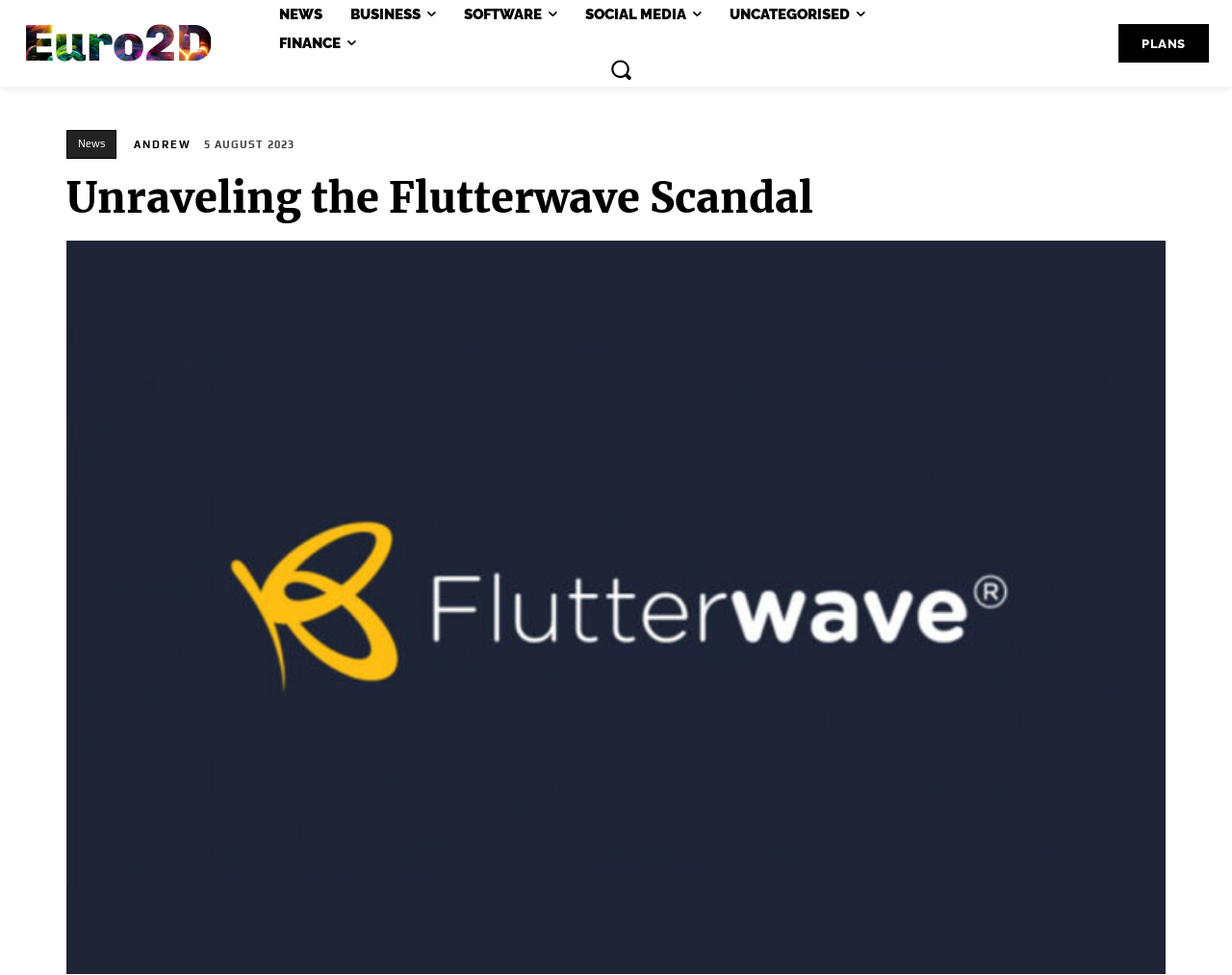Identify the bounding box coordinates of the part that should be clicked to carry out this instruction: "go to NEWS page".

[0.217, 0.0, 0.271, 0.03]